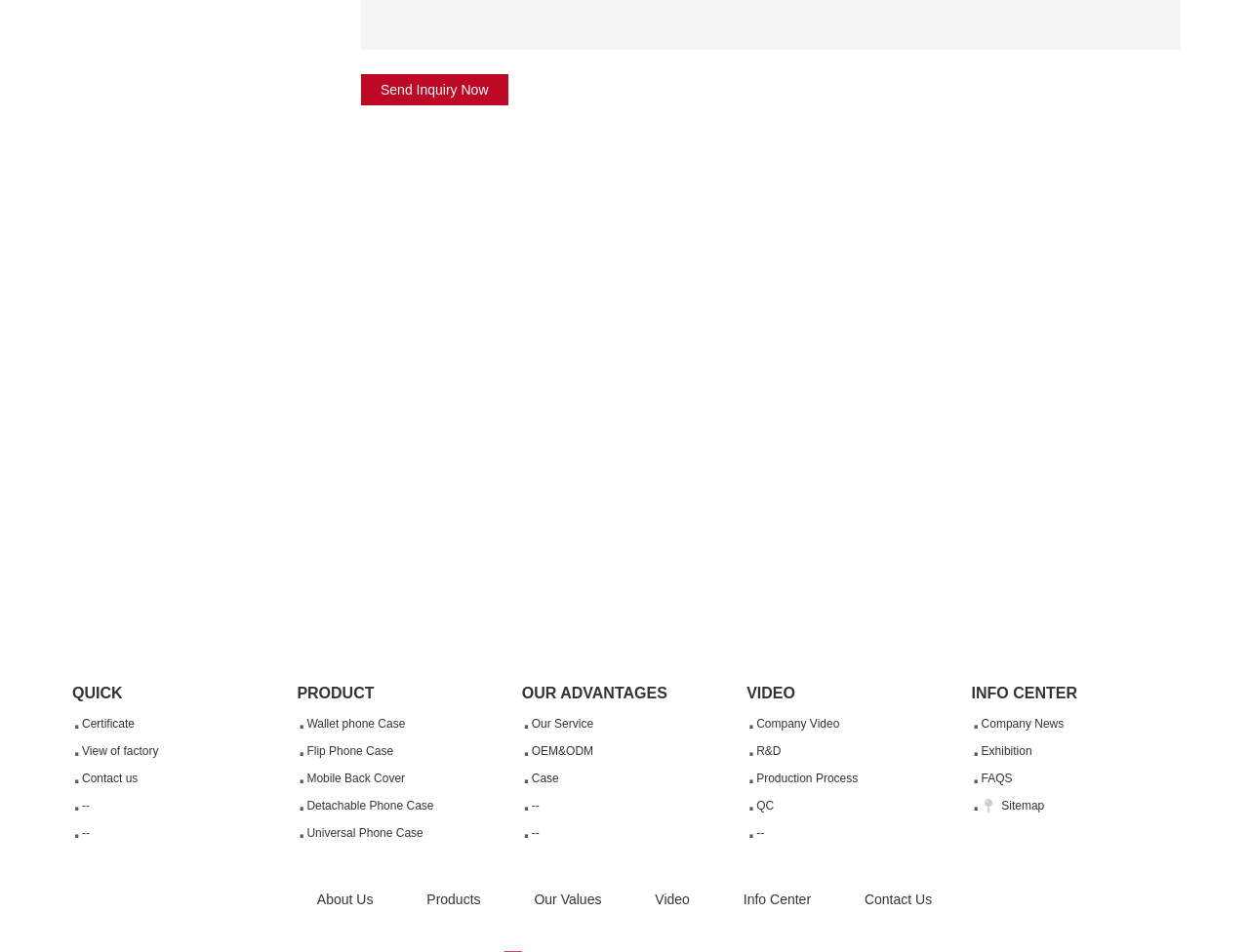Please provide the bounding box coordinates for the element that needs to be clicked to perform the instruction: "Click the 'Send Inquiry Now' button". The coordinates must consist of four float numbers between 0 and 1, formatted as [left, top, right, bottom].

[0.289, 0.077, 0.407, 0.11]